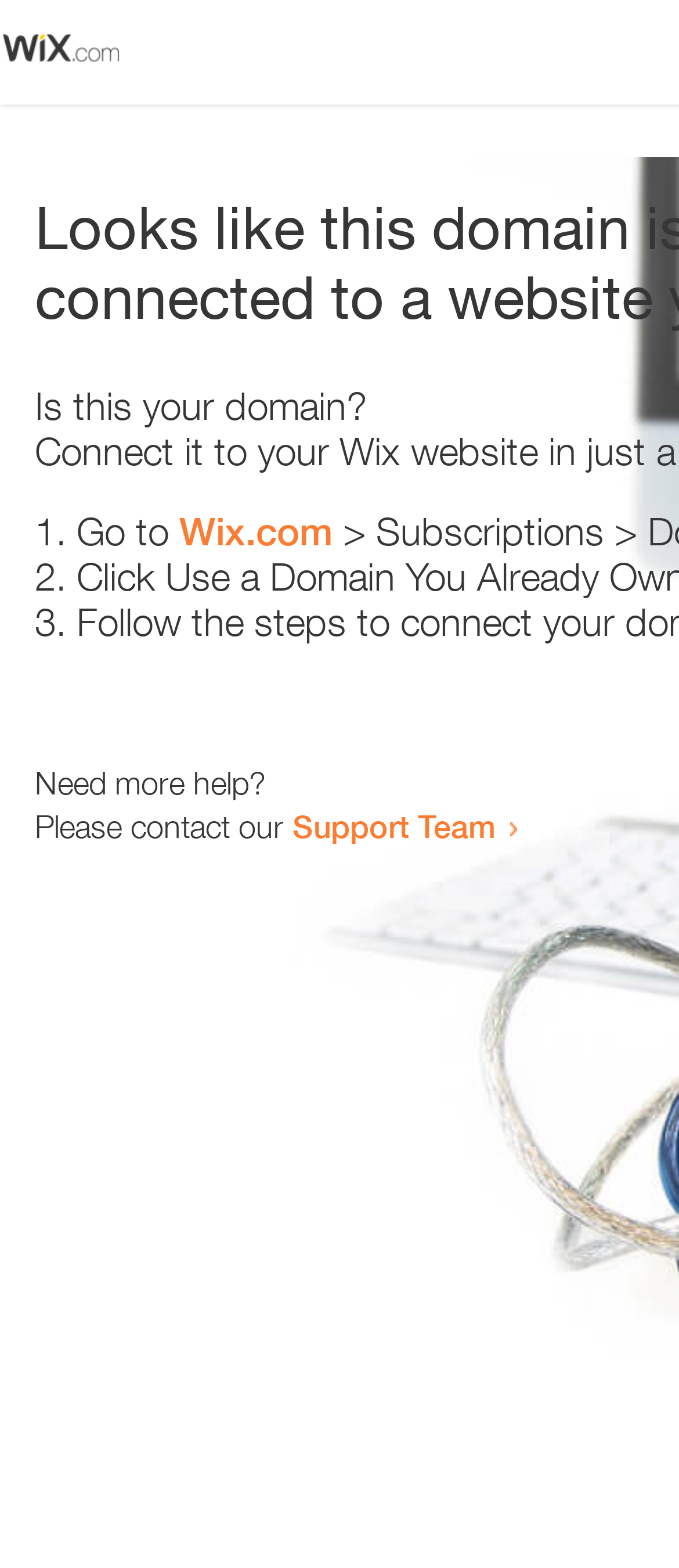Give a succinct answer to this question in a single word or phrase: 
What is the last step to take?

Not specified